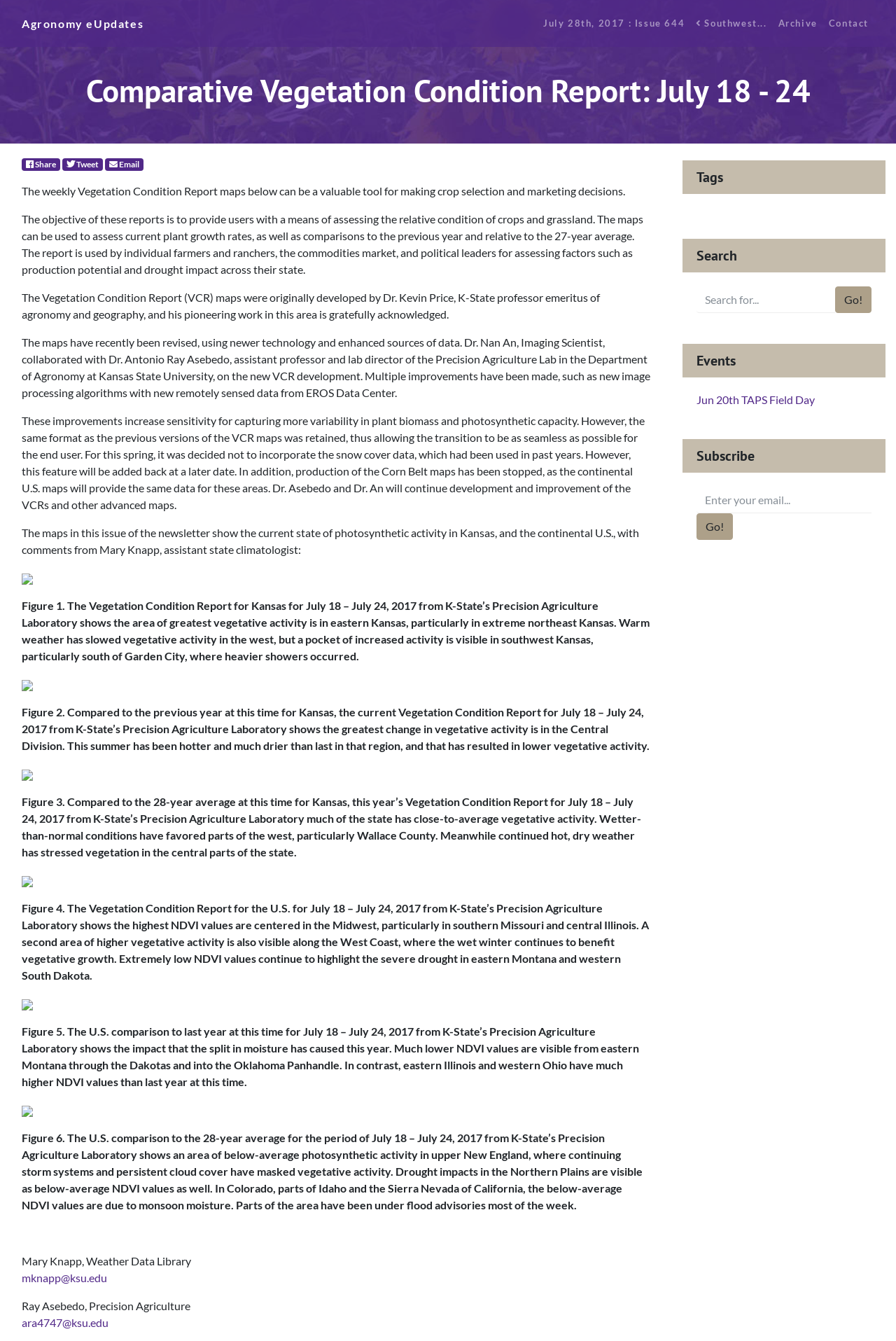Specify the bounding box coordinates of the area that needs to be clicked to achieve the following instruction: "Search for keywords".

[0.777, 0.213, 0.932, 0.233]